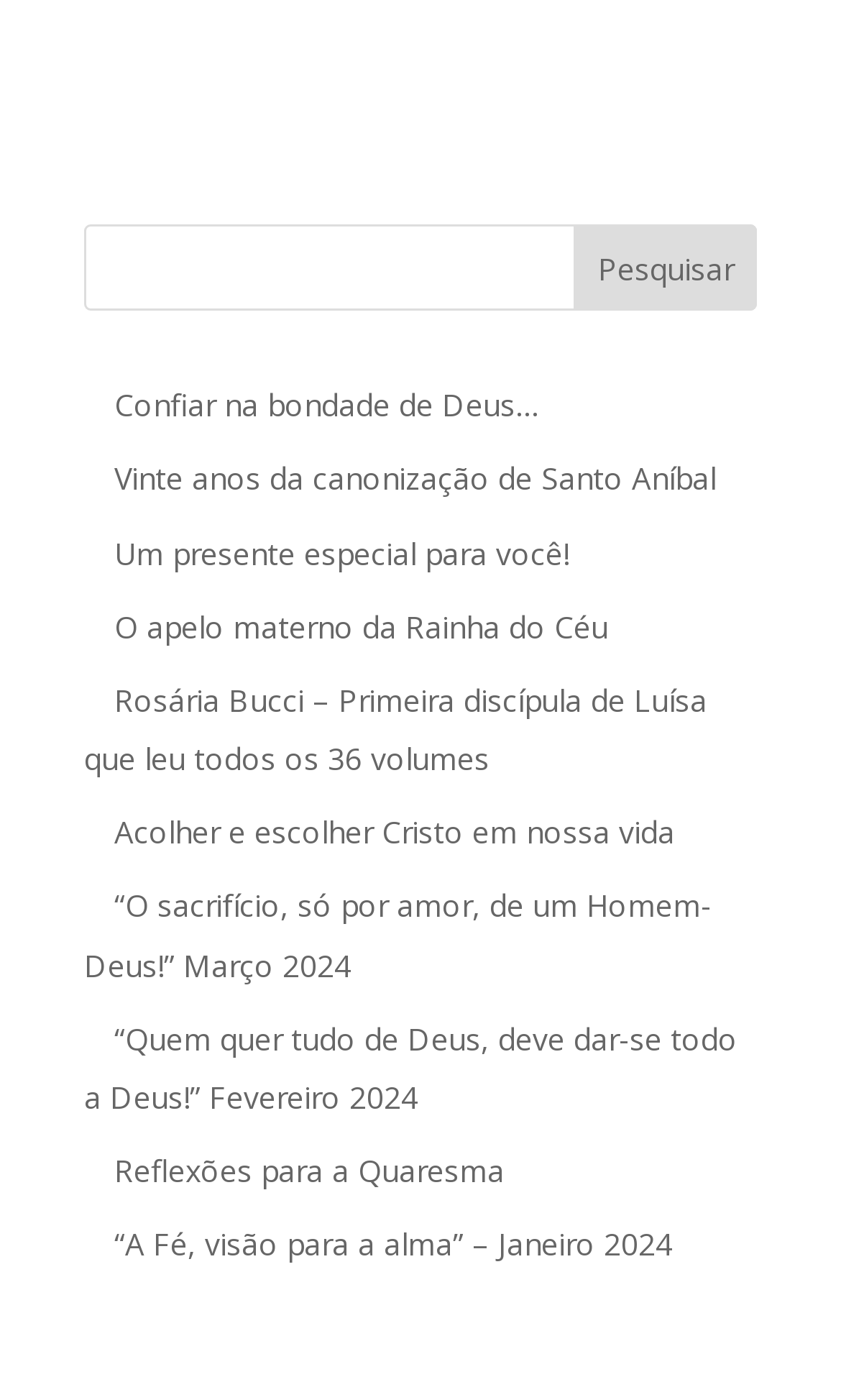Please determine the bounding box coordinates of the clickable area required to carry out the following instruction: "read 'Confiar na bondade de Deus…'". The coordinates must be four float numbers between 0 and 1, represented as [left, top, right, bottom].

[0.136, 0.274, 0.641, 0.304]